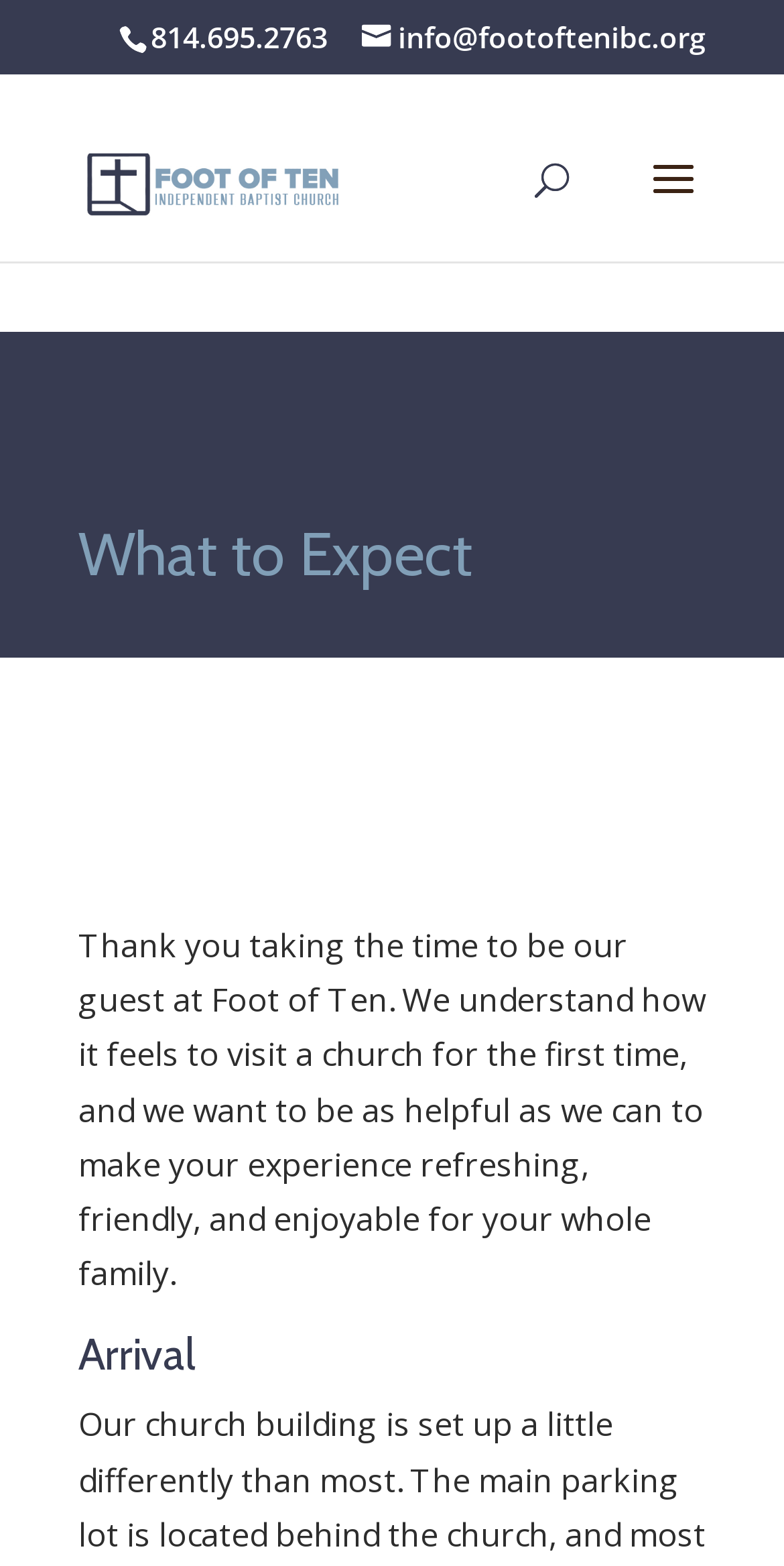Using the information in the image, could you please answer the following question in detail:
How many subheadings are there in the 'What to Expect' section?

I found the 'What to Expect' section by looking at the heading element, which displays the title as 'What to Expect'. Below the heading, I found two subheadings: 'What to Expect' and 'Arrival'. Therefore, there are two subheadings in the 'What to Expect' section.